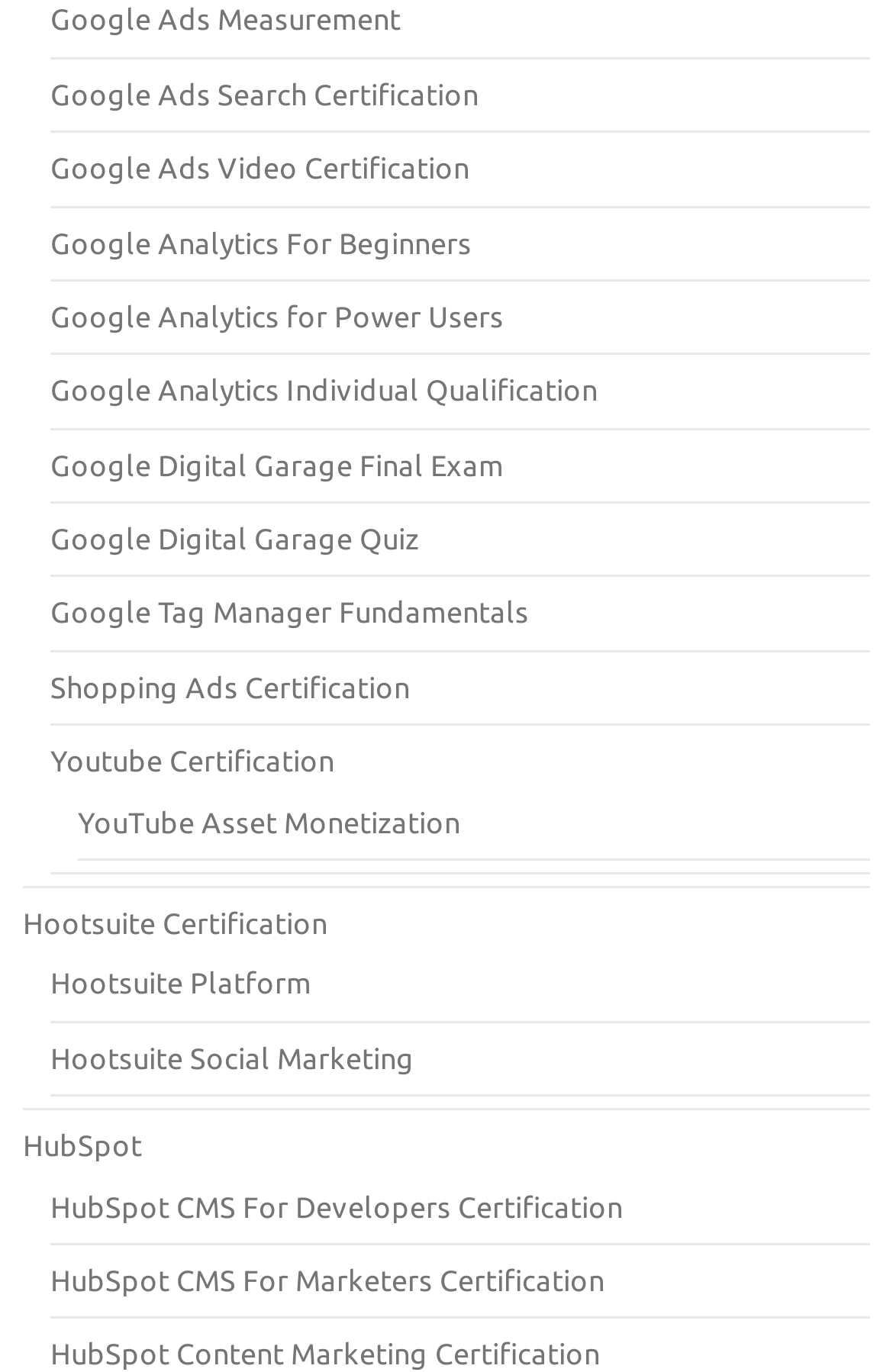How many Google certifications are listed?
Refer to the image and respond with a one-word or short-phrase answer.

7